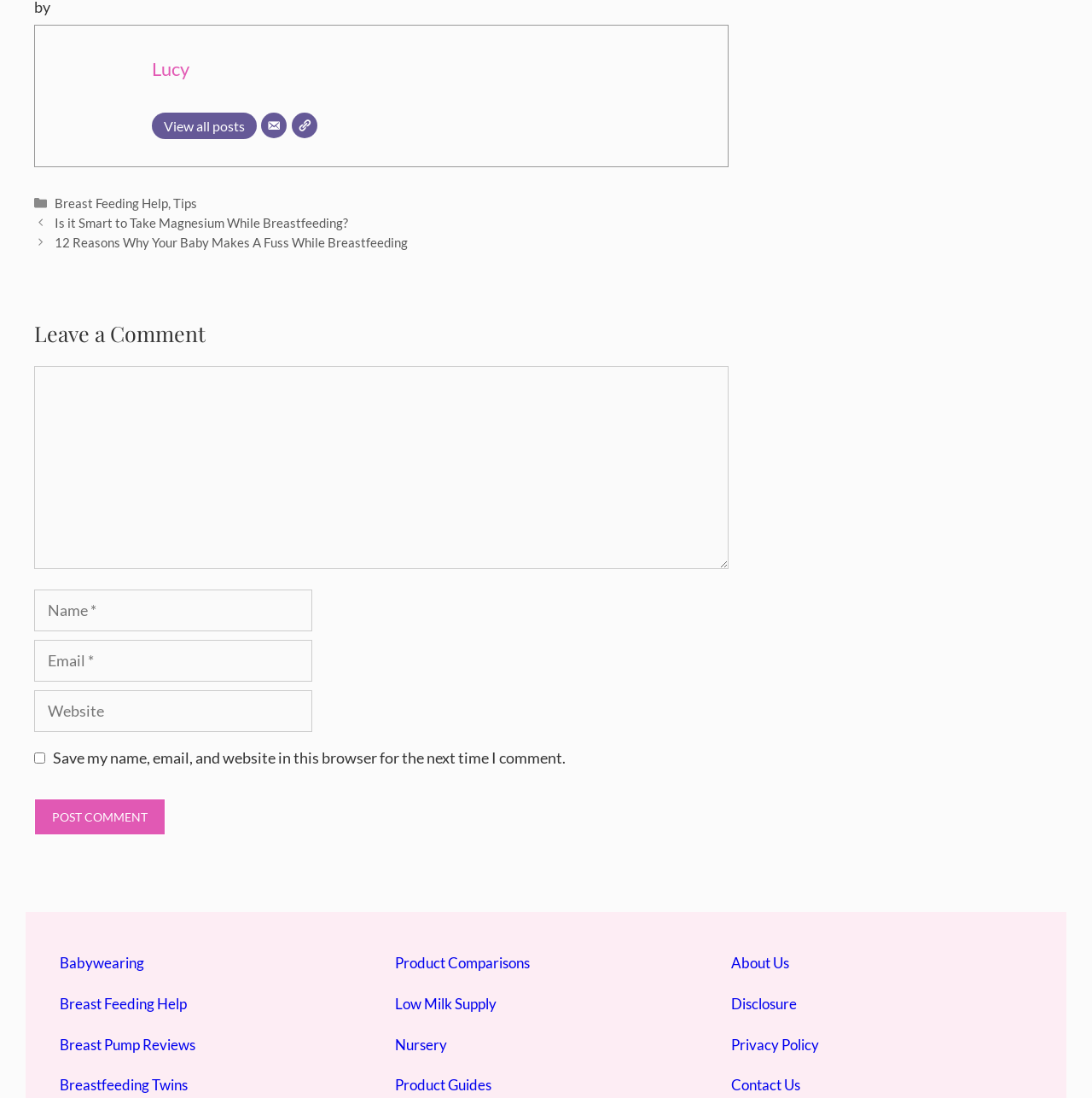Please identify the bounding box coordinates of the element on the webpage that should be clicked to follow this instruction: "Contact Us". The bounding box coordinates should be given as four float numbers between 0 and 1, formatted as [left, top, right, bottom].

[0.669, 0.98, 0.733, 0.996]